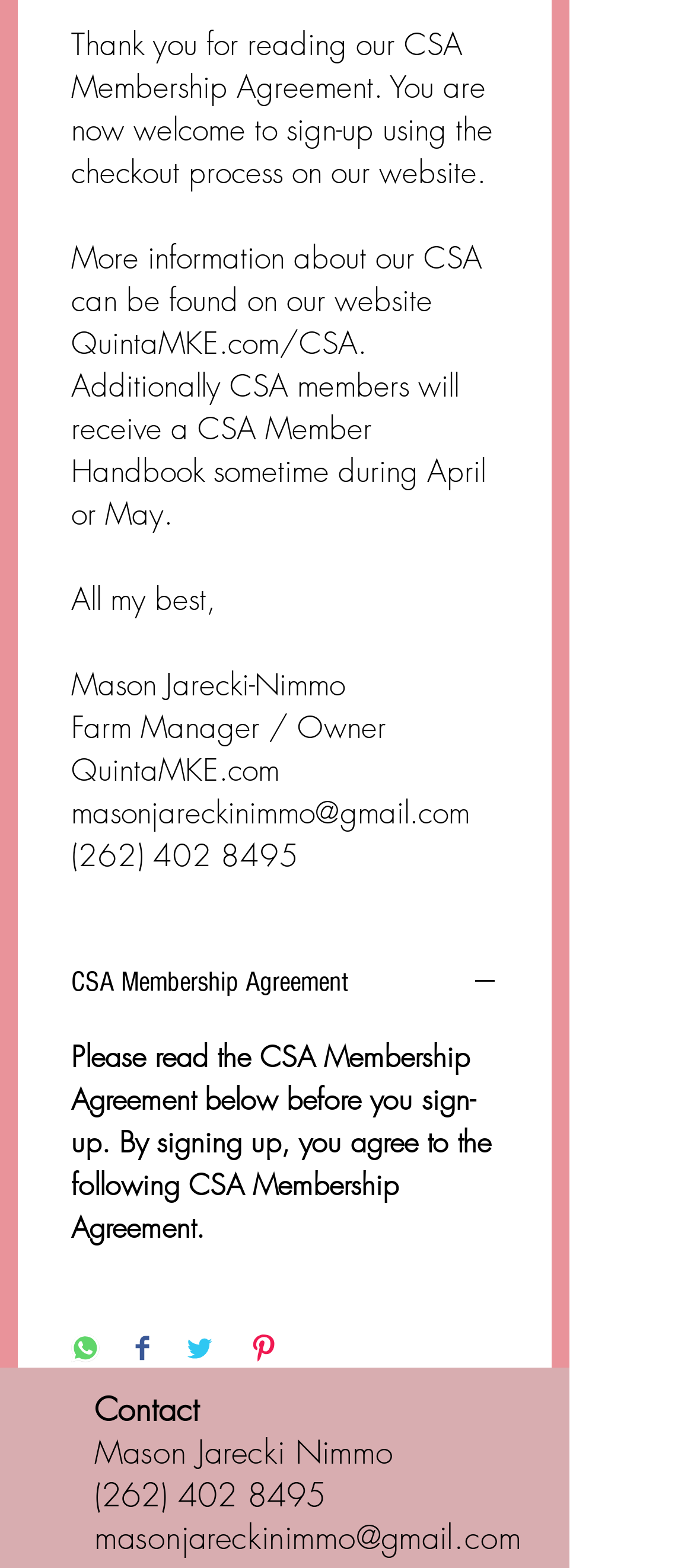What is the website of the CSA?
Answer briefly with a single word or phrase based on the image.

QuintaMKE.com